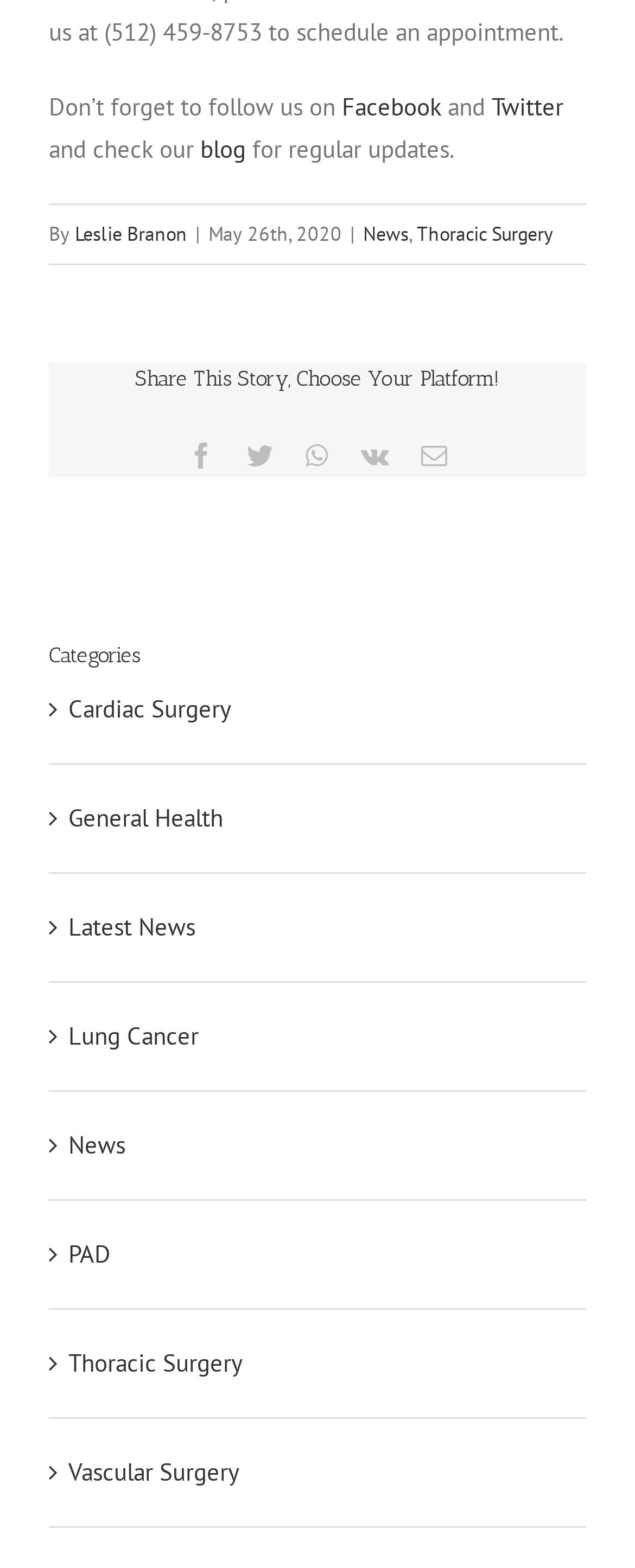Determine the bounding box for the UI element as described: "Thoracic Surgery". The coordinates should be represented as four float numbers between 0 and 1, formatted as [left, top, right, bottom].

[0.108, 0.846, 0.897, 0.893]